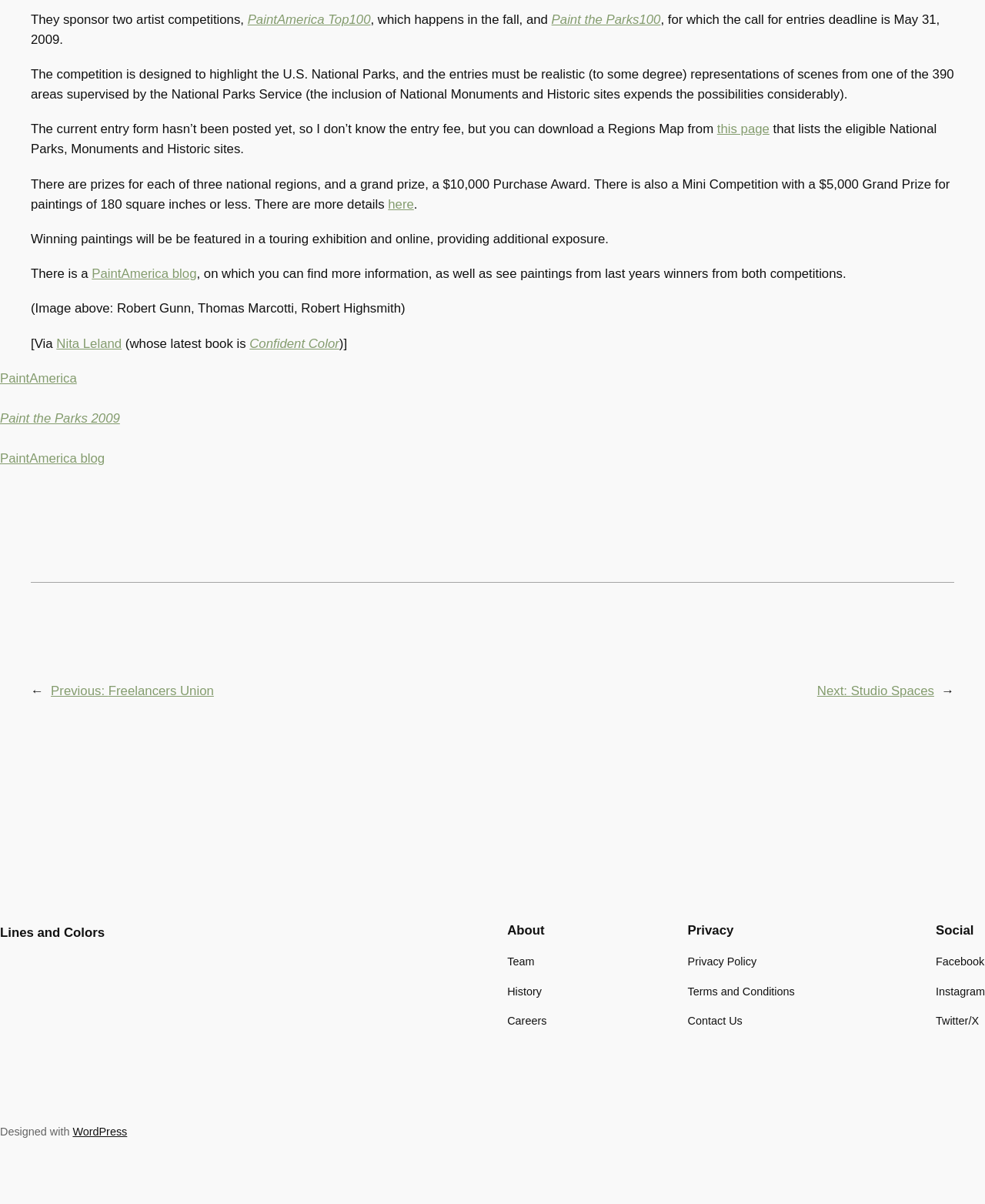Locate the bounding box coordinates of the area where you should click to accomplish the instruction: "Check the Regions Map".

[0.728, 0.101, 0.781, 0.113]